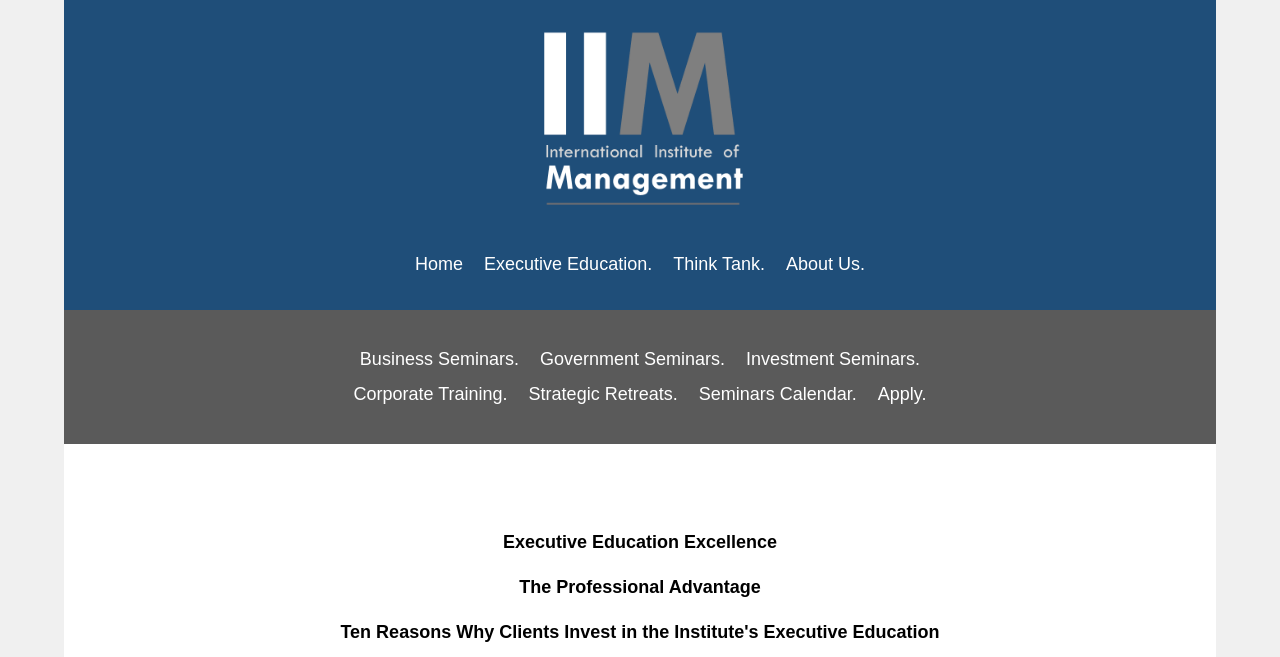Create a detailed narrative describing the layout and content of the webpage.

This webpage is about the Executive Education Institute, which offers top-notch executive education and management seminars, workshops, and master classes for government, investment, and business CEOs in the USA, Canada, and Europe. 

At the top of the page, there is a prominent image and a link that describes the institute's offerings, including management leadership, AI, strategy, human resources, and more. 

Below this, there is a navigation menu with links to different sections of the website, including "Home", "Executive Education", "Think Tank", "About Us", and others. These links are positioned horizontally, with "Home" on the left and "About Us" on the right.

Further down, there are more links categorized into three sections: "Business Seminars", "Government Seminars", and "Investment Seminars". These links are also positioned horizontally, with "Business Seminars" on the left and "Investment Seminars" on the right.

Below these links, there are additional links to "Corporate Training", "Strategic Retreats", "Seminars Calendar", and "Apply". These links are positioned in a similar horizontal layout.

At the very bottom of the page, there is a heading that reads "Ten Reasons Why Clients Invest in the Institute's Executive Education".